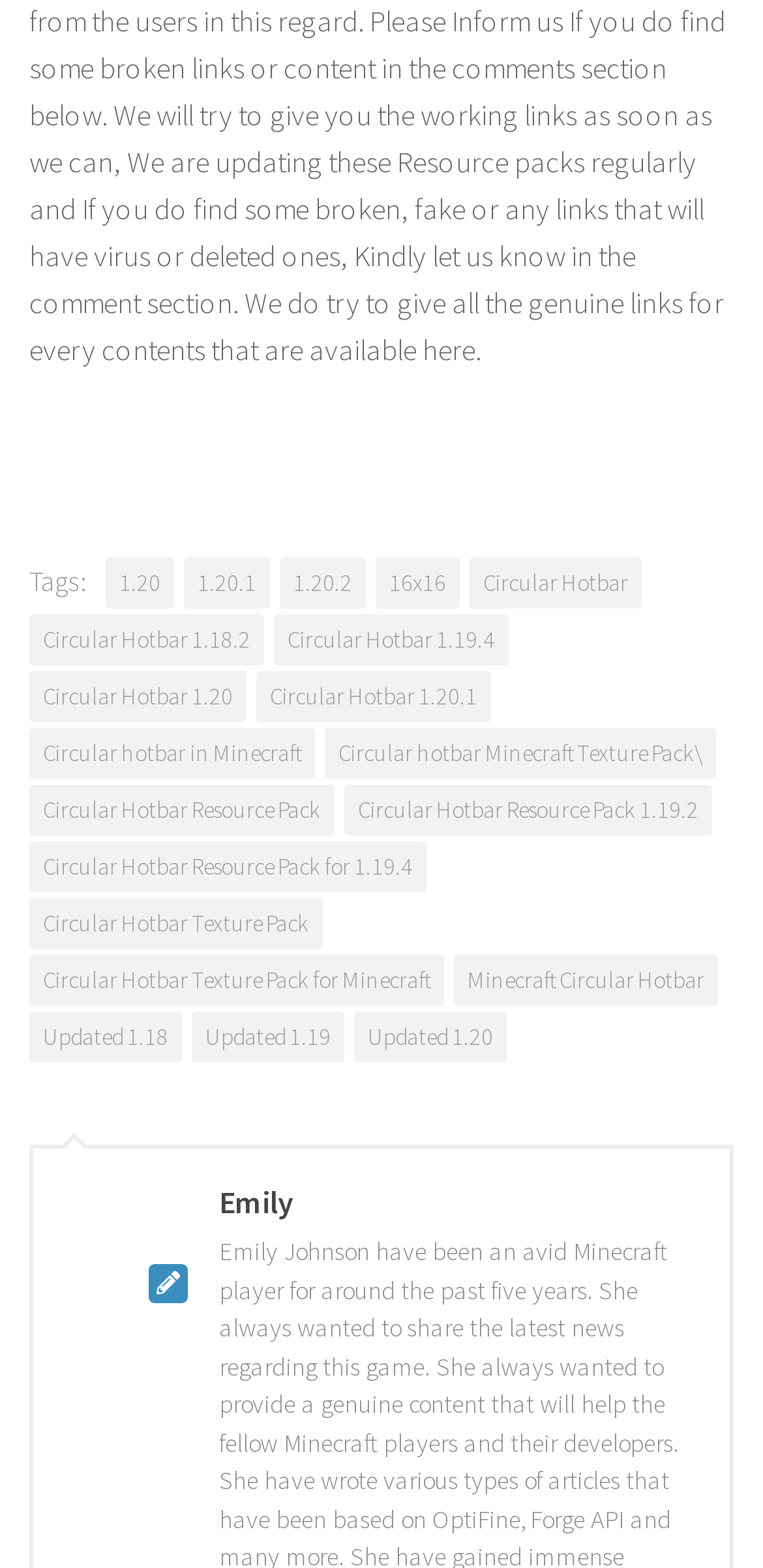Based on the image, please elaborate on the answer to the following question:
What is the name of the person mentioned?

The name of the person mentioned is 'Emily' which is a static text element located at the bottom of the webpage with a bounding box of [0.287, 0.754, 0.385, 0.779].